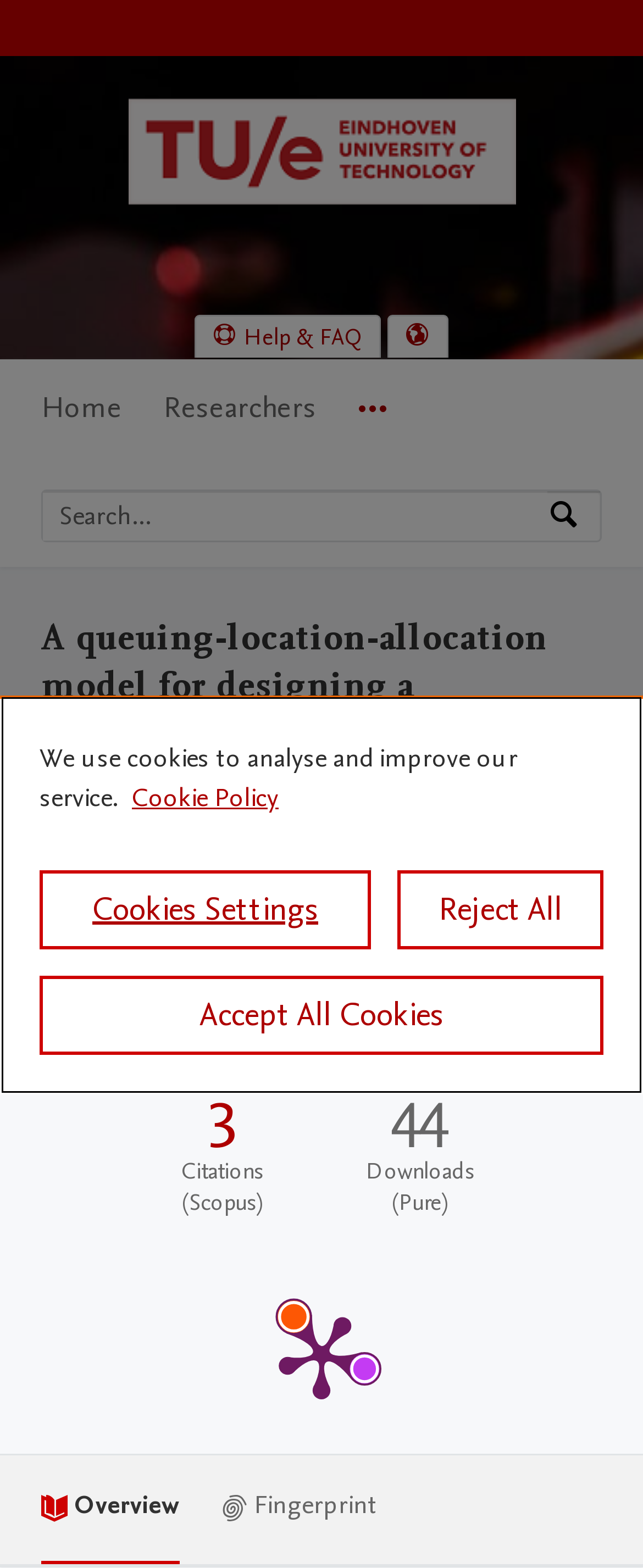Determine the bounding box coordinates for the area you should click to complete the following instruction: "Go to help and FAQ".

[0.305, 0.202, 0.59, 0.228]